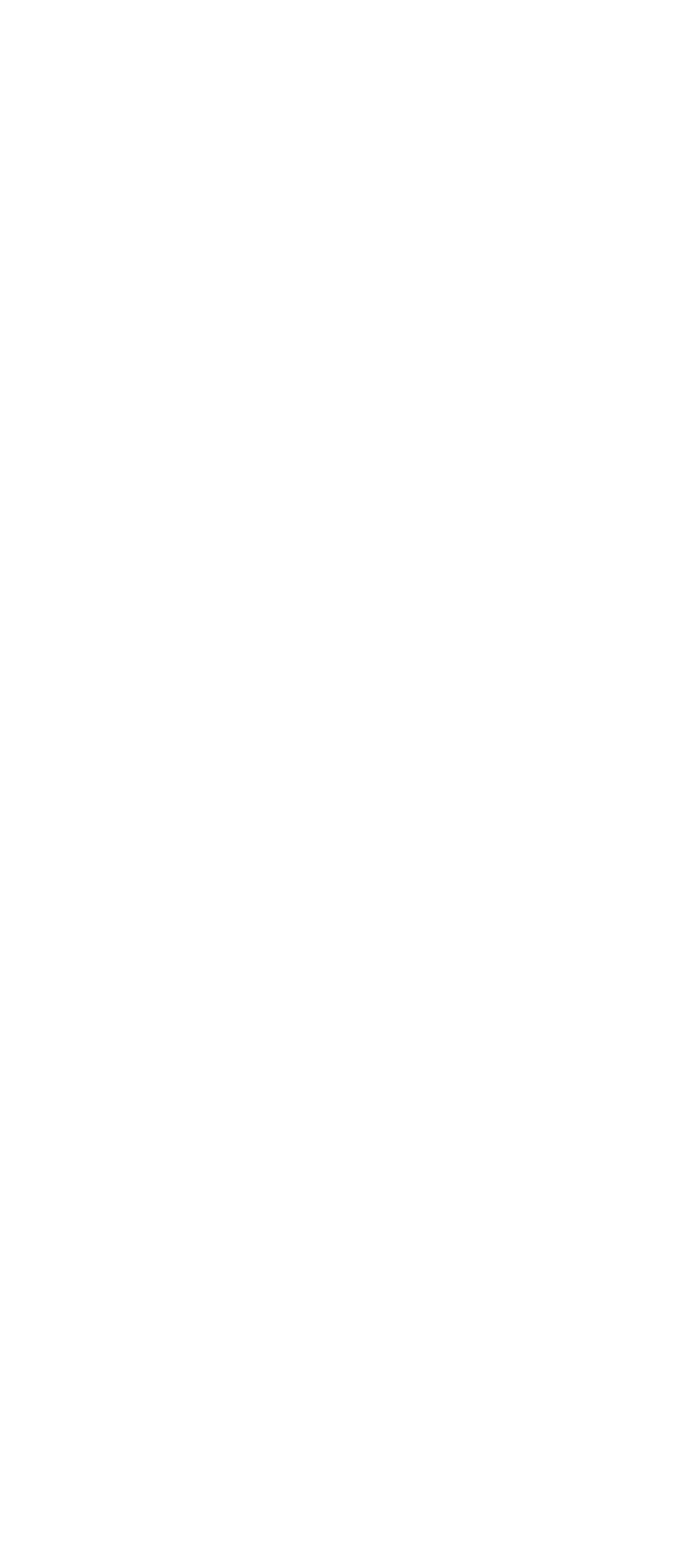Given the element description Privacy Policy, predict the bounding box coordinates for the UI element in the webpage screenshot. The format should be (top-left x, top-left y, bottom-right x, bottom-right y), and the values should be between 0 and 1.

[0.038, 0.866, 0.238, 0.883]